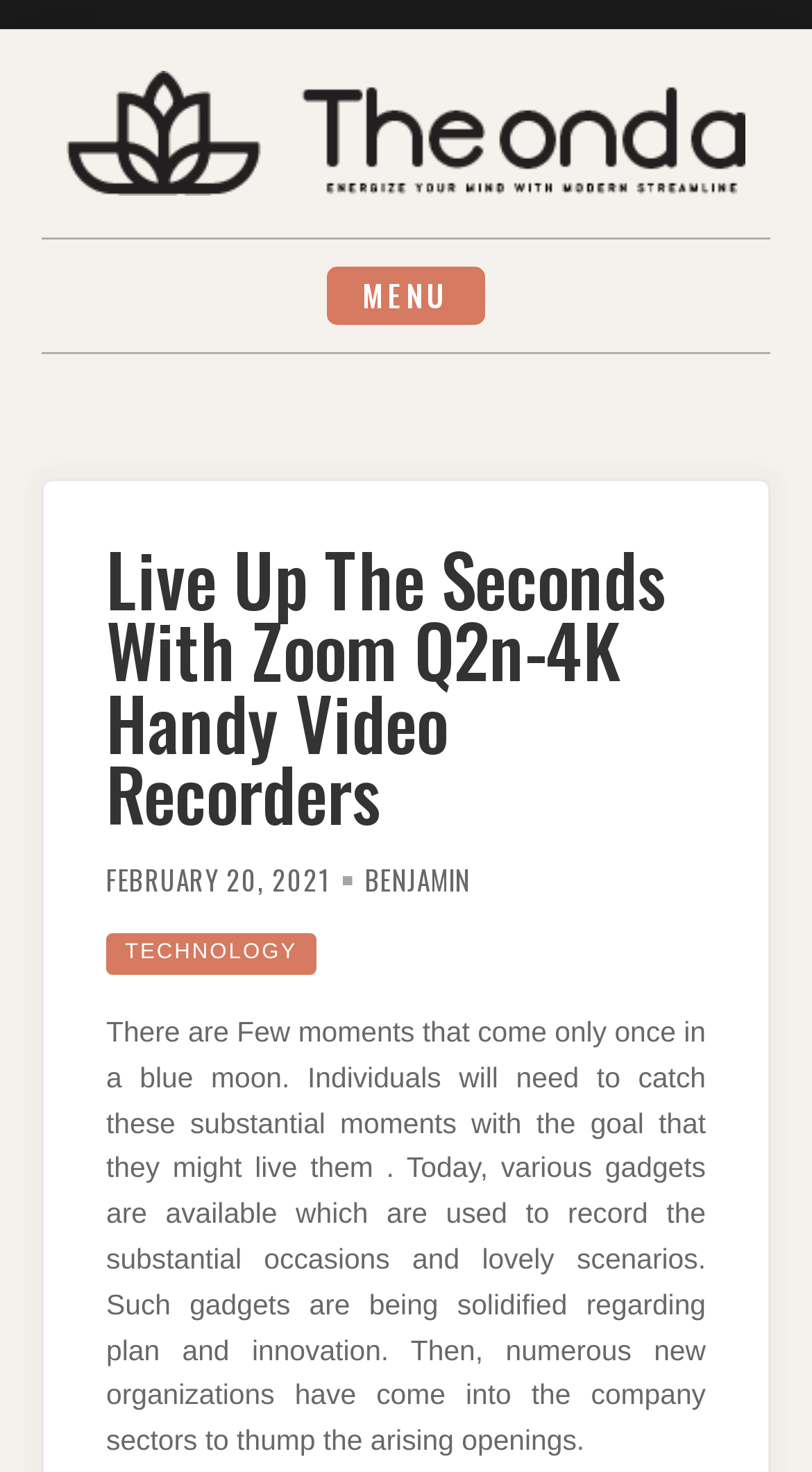Please find and generate the text of the main header of the webpage.

Live Up The Seconds With Zoom Q2n-4K Handy Video Recorders